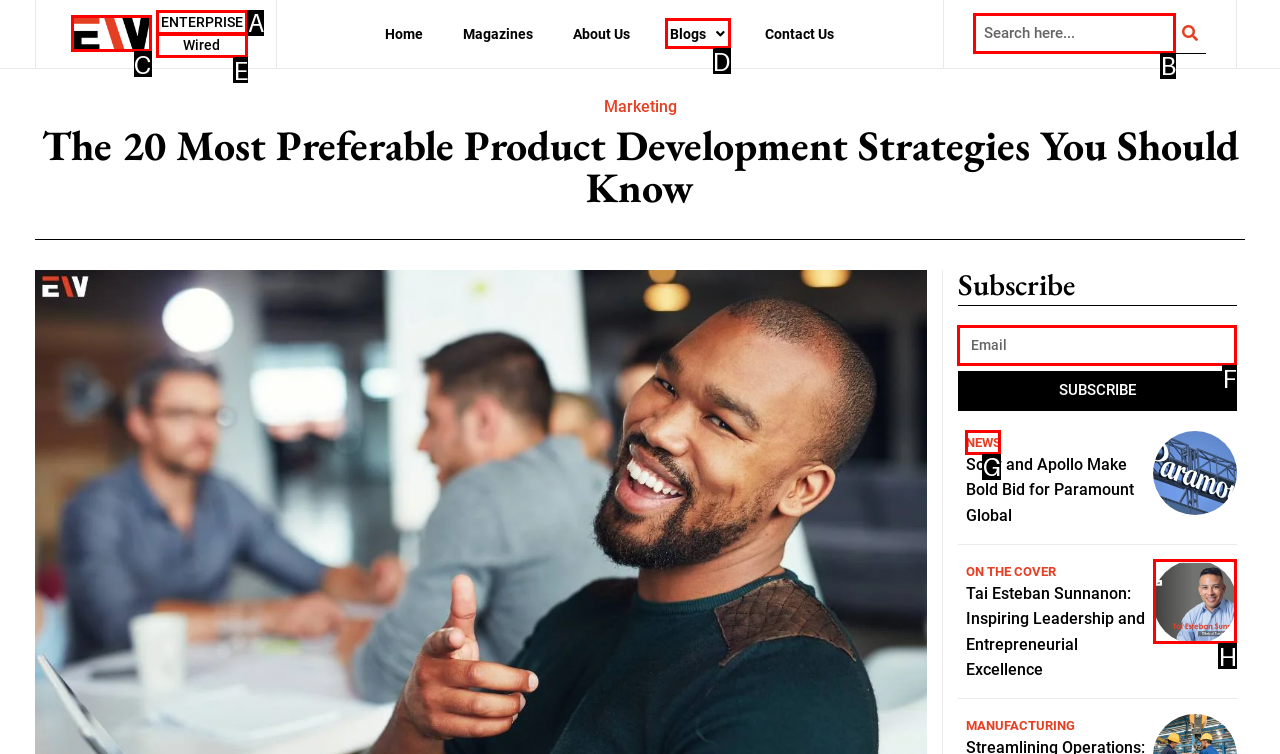Select the option that matches the description: parent_node: Email name="form_fields[email]" placeholder="Email". Answer with the letter of the correct option directly.

F